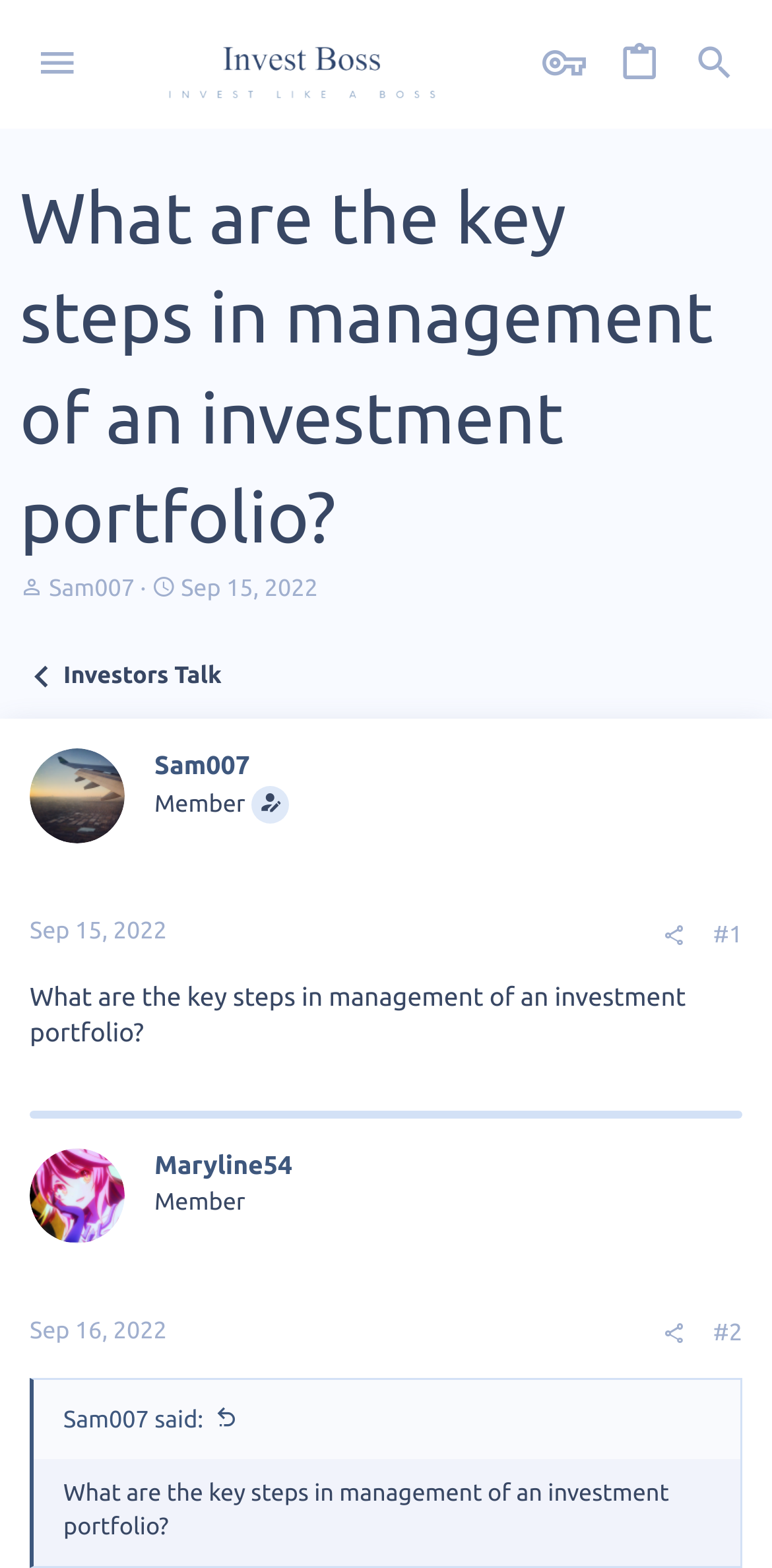How many replies are there in the discussion?
Using the image, answer in one word or phrase.

2